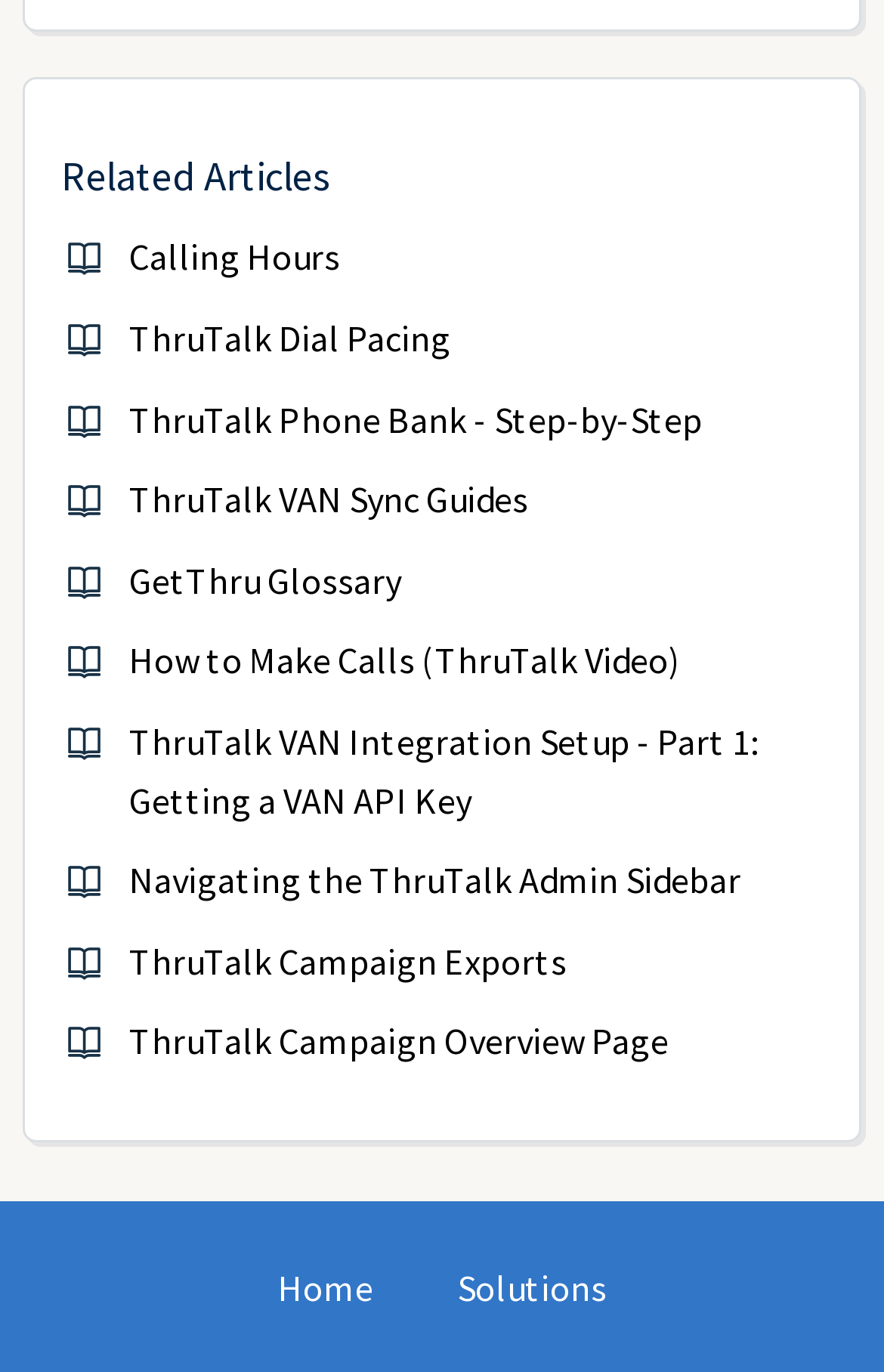Kindly determine the bounding box coordinates for the clickable area to achieve the given instruction: "access thru talk phone bank guide".

[0.146, 0.286, 0.795, 0.319]